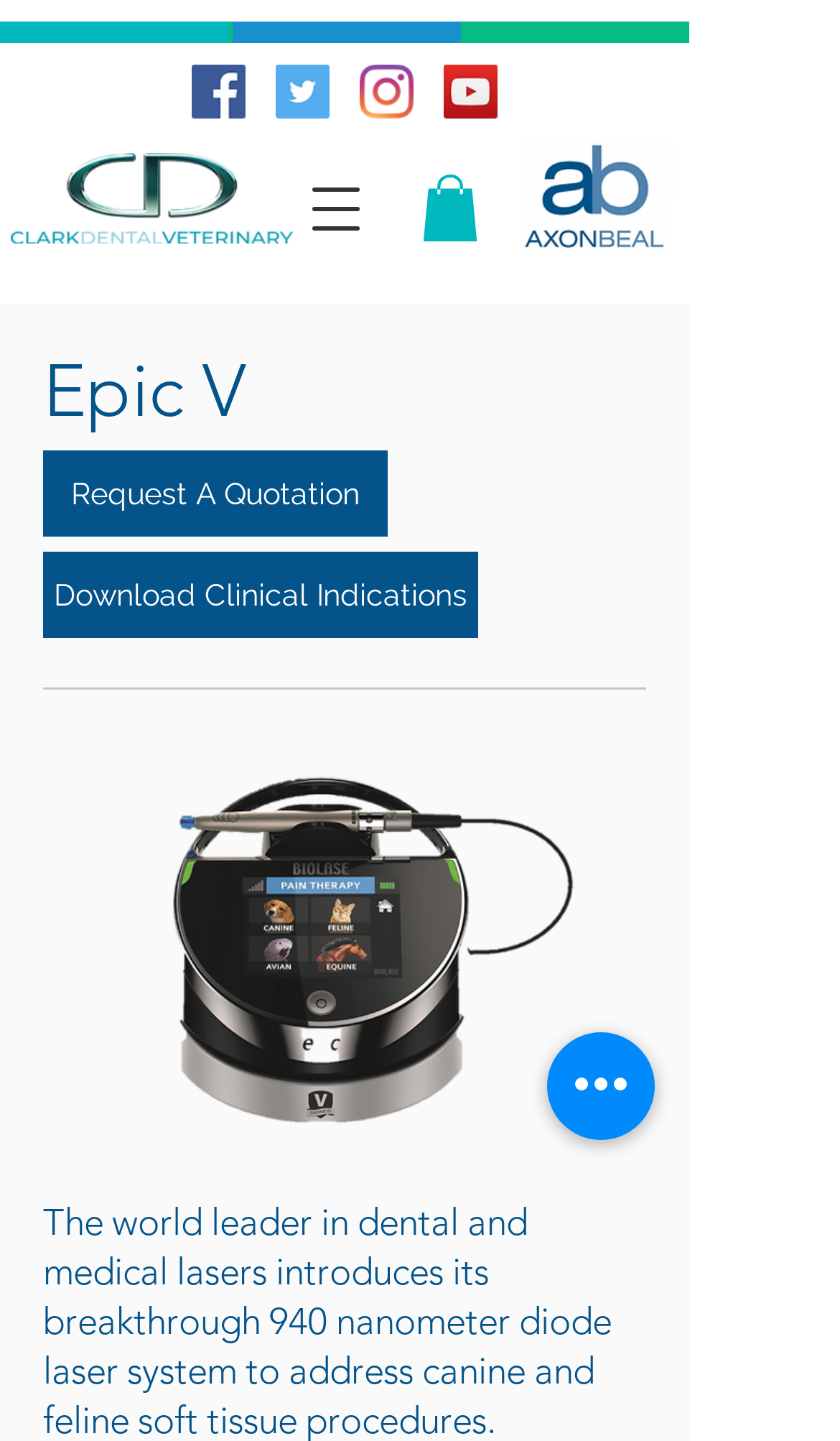Can you identify the bounding box coordinates of the clickable region needed to carry out this instruction: 'Request a quotation'? The coordinates should be four float numbers within the range of 0 to 1, stated as [left, top, right, bottom].

[0.051, 0.313, 0.462, 0.372]